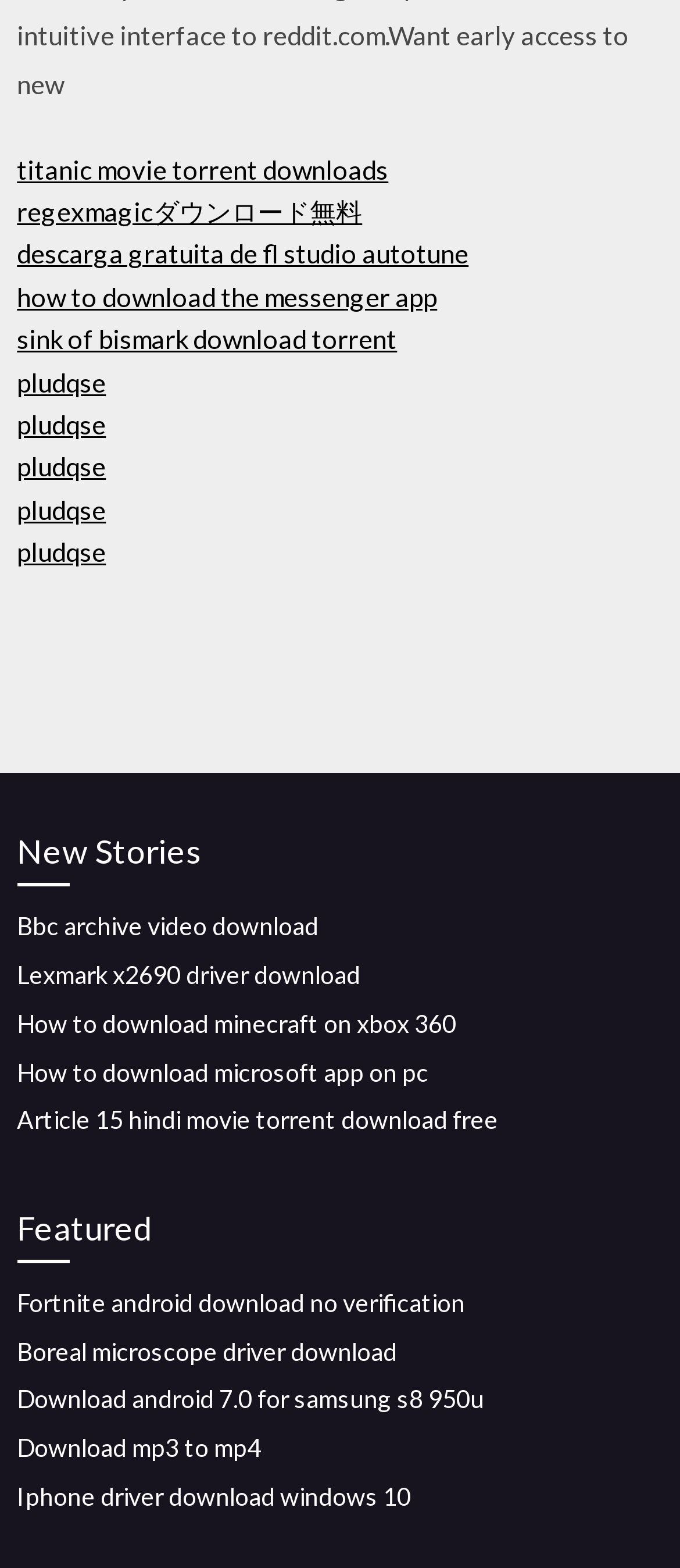Provide a short answer using a single word or phrase for the following question: 
How many links are there under the 'New Stories' heading?

5